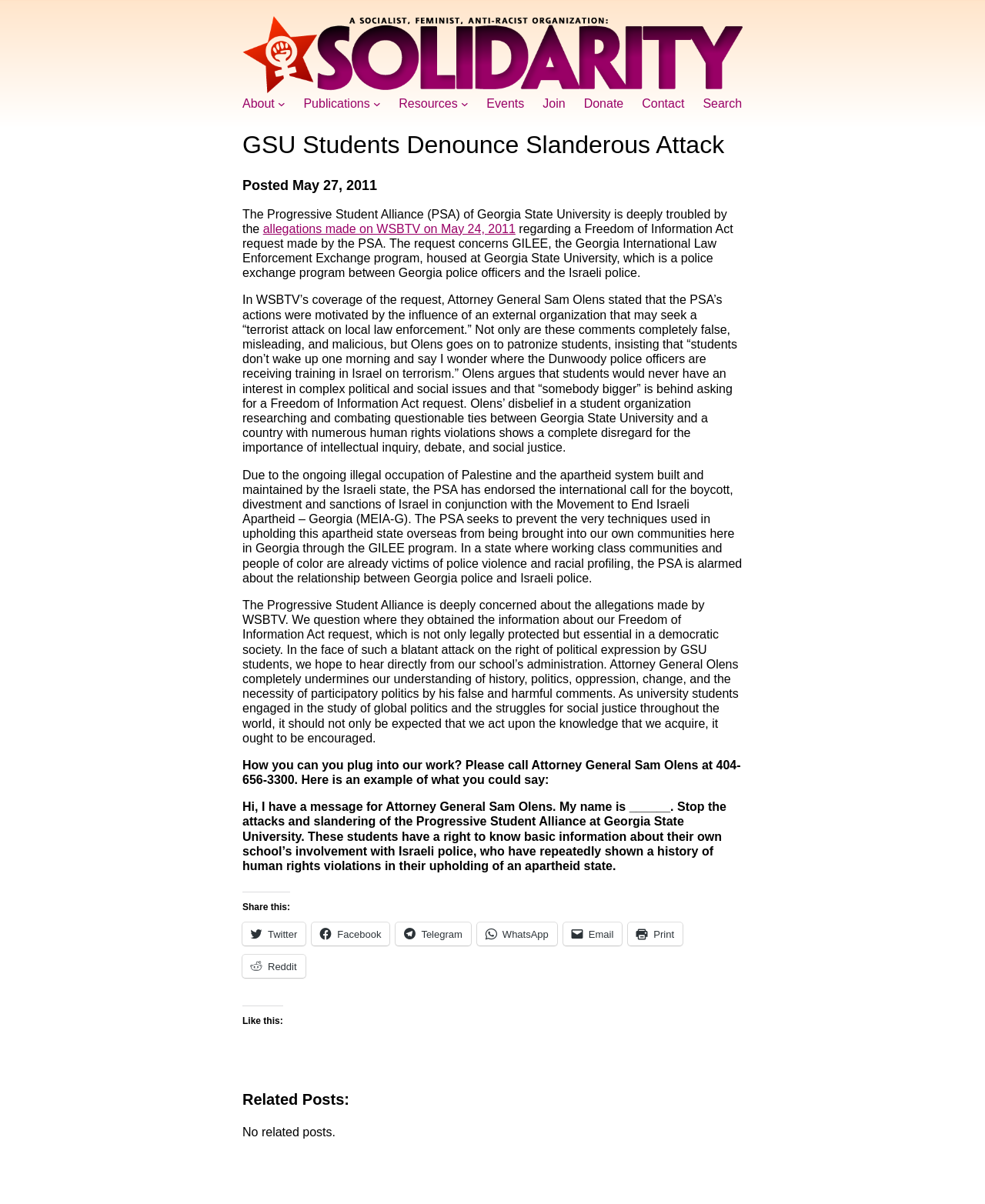Please determine the bounding box coordinates of the clickable area required to carry out the following instruction: "Click the About link". The coordinates must be four float numbers between 0 and 1, represented as [left, top, right, bottom].

[0.246, 0.08, 0.279, 0.092]